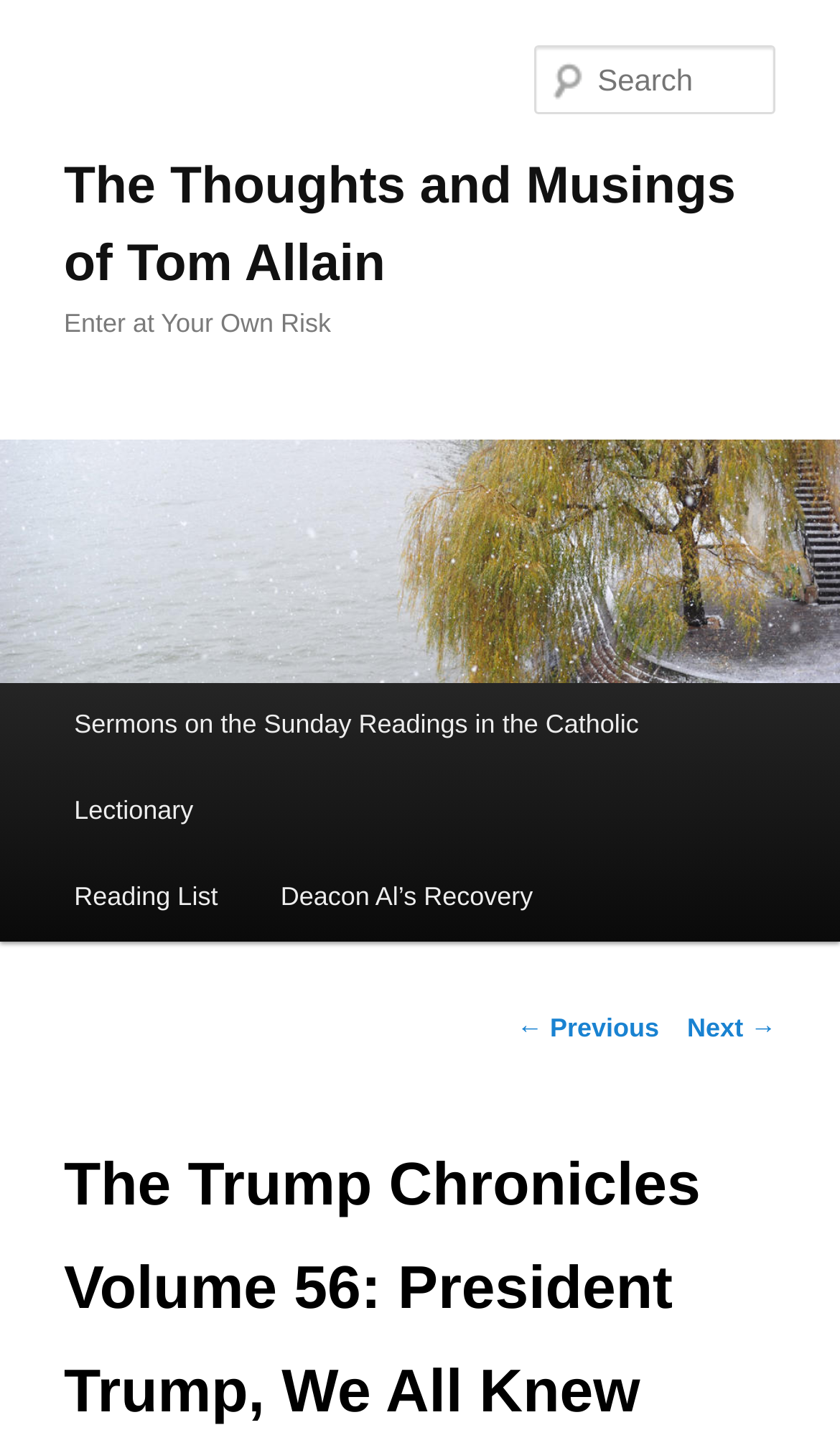Respond with a single word or short phrase to the following question: 
How many navigation links are there at the bottom of the webpage?

2